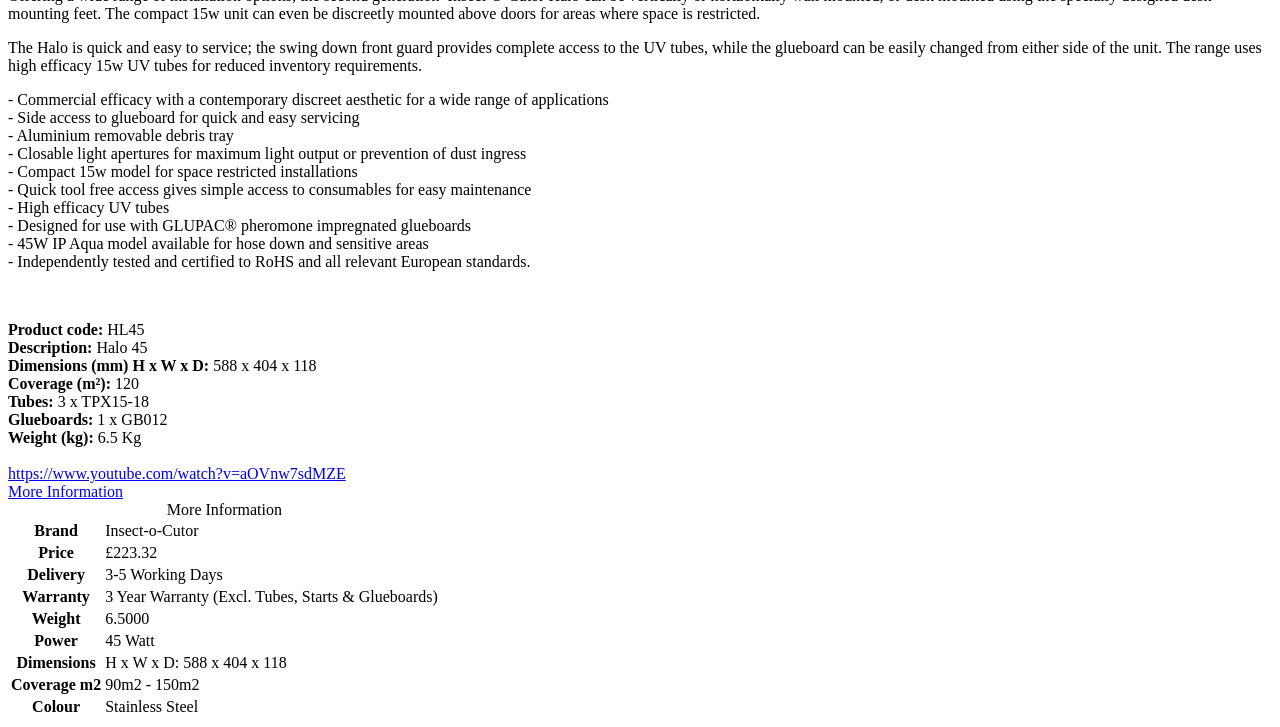Highlight the bounding box of the UI element that corresponds to this description: "More Information".

[0.006, 0.665, 0.096, 0.688]